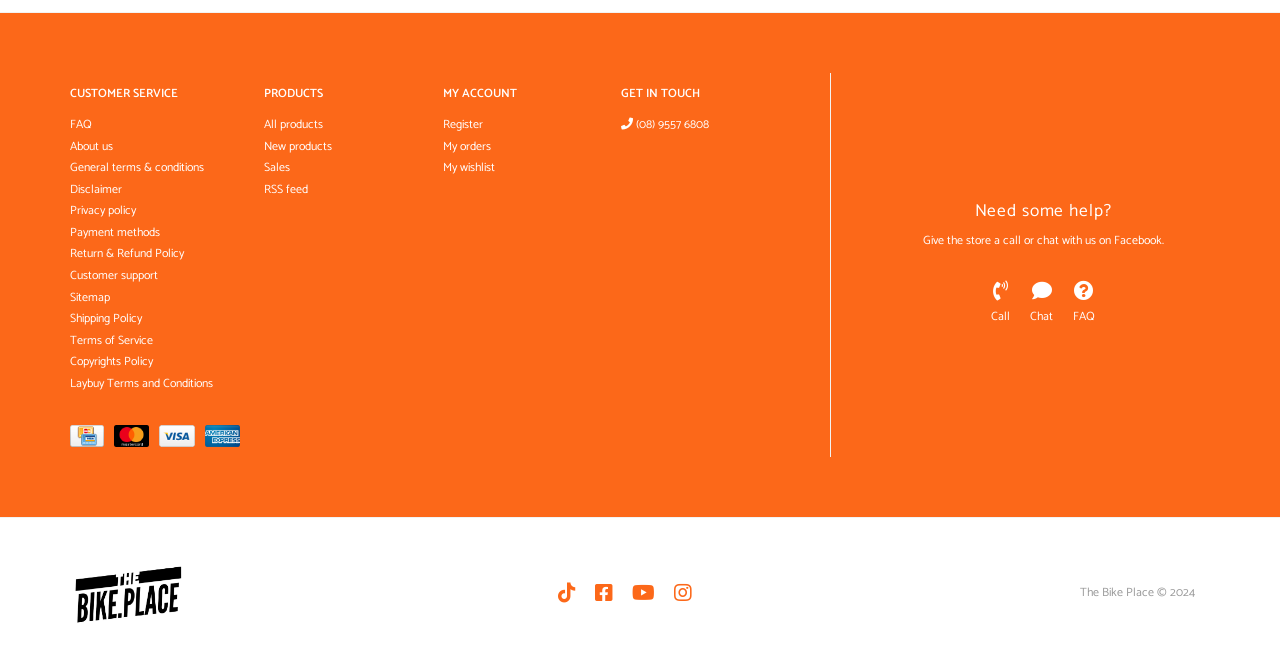How can I contact the store?
Provide a detailed and extensive answer to the question.

The store can be contacted by giving them a call or chatting with them on Facebook, as indicated by the 'Need some help?' section at the bottom of the webpage.